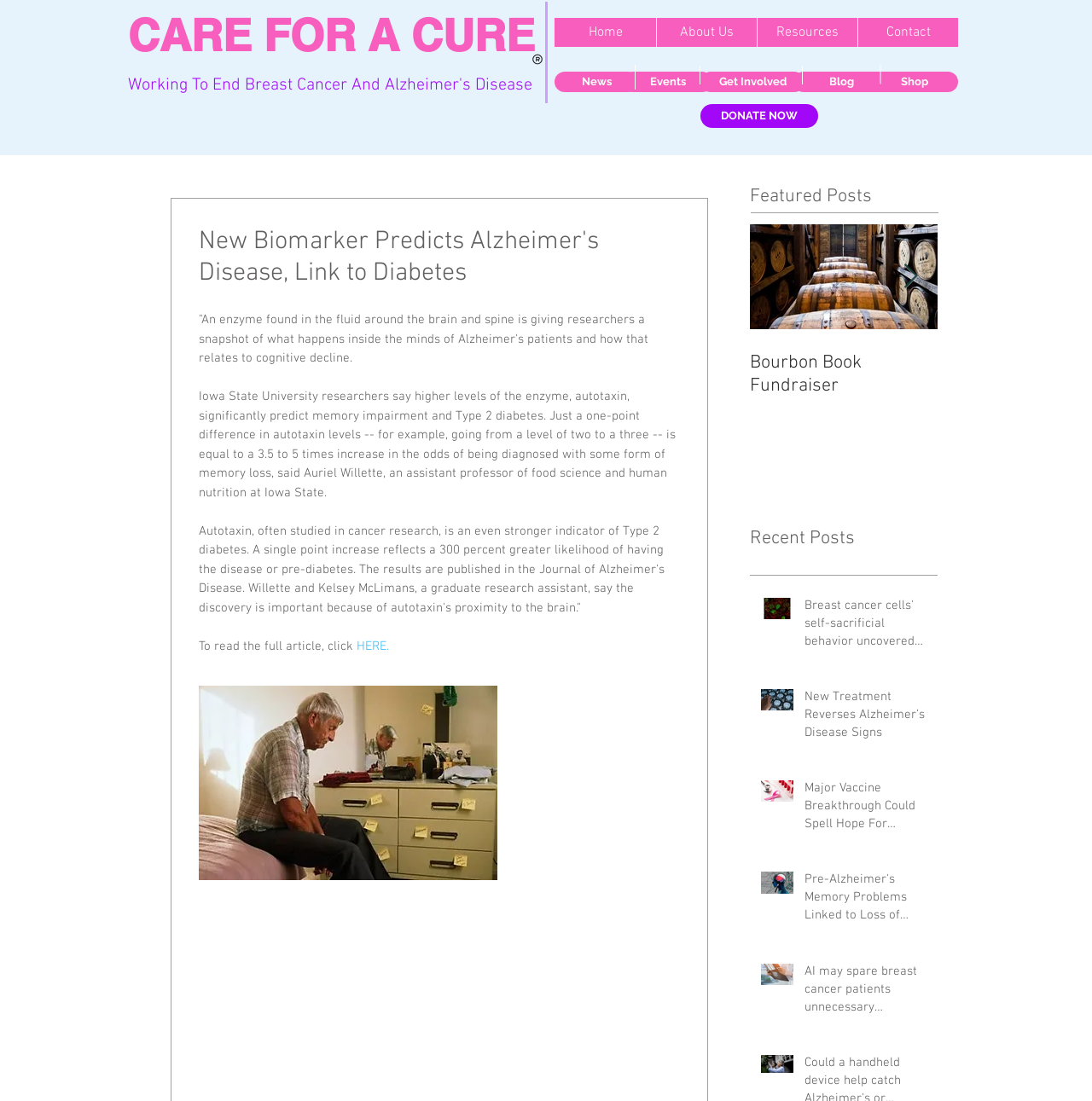Please find the bounding box coordinates of the element that must be clicked to perform the given instruction: "Click the link to MacStories". The coordinates should be four float numbers from 0 to 1, i.e., [left, top, right, bottom].

None